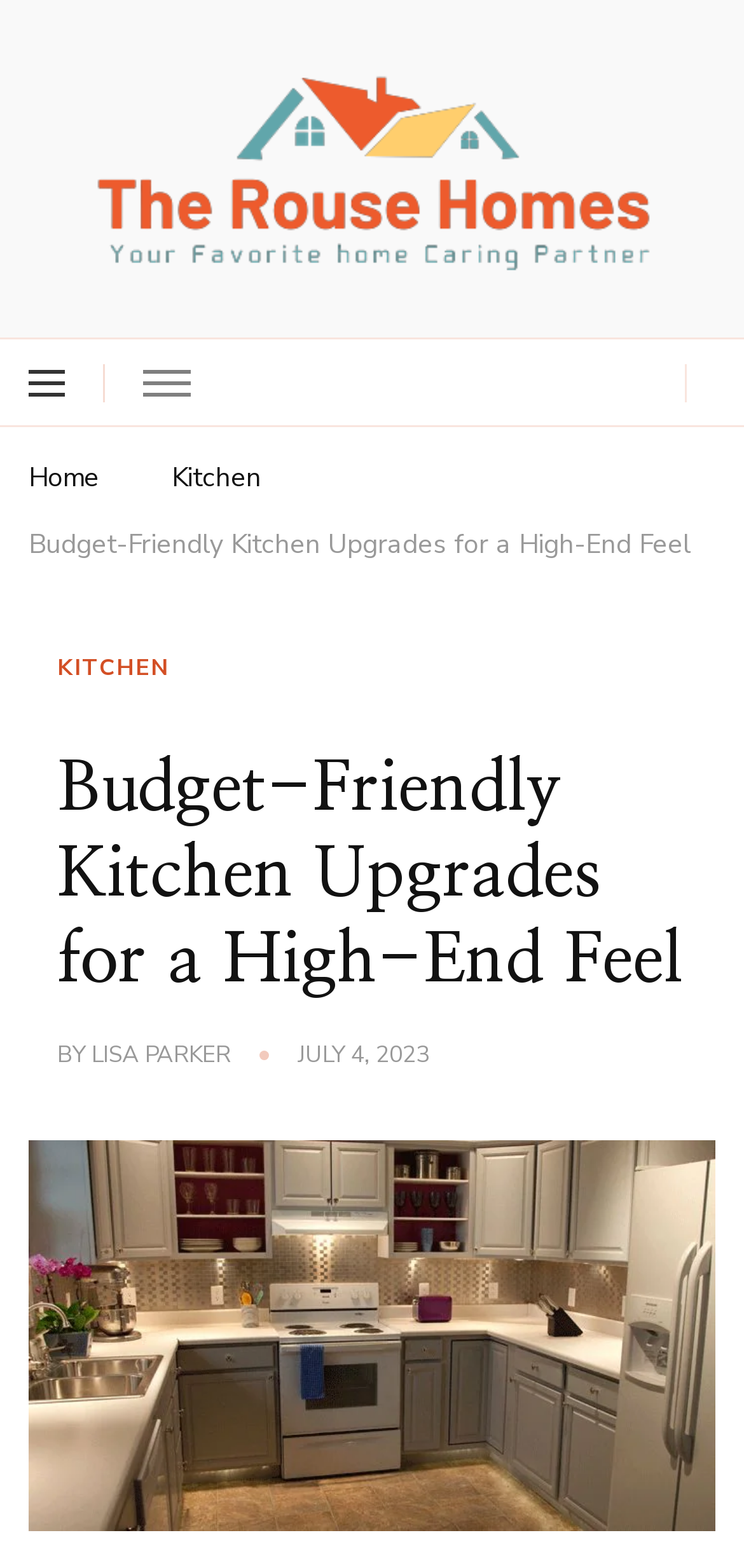Pinpoint the bounding box coordinates of the area that should be clicked to complete the following instruction: "read the article Budget-Friendly Kitchen Upgrades for a High-End Feel". The coordinates must be given as four float numbers between 0 and 1, i.e., [left, top, right, bottom].

[0.038, 0.333, 0.928, 0.369]